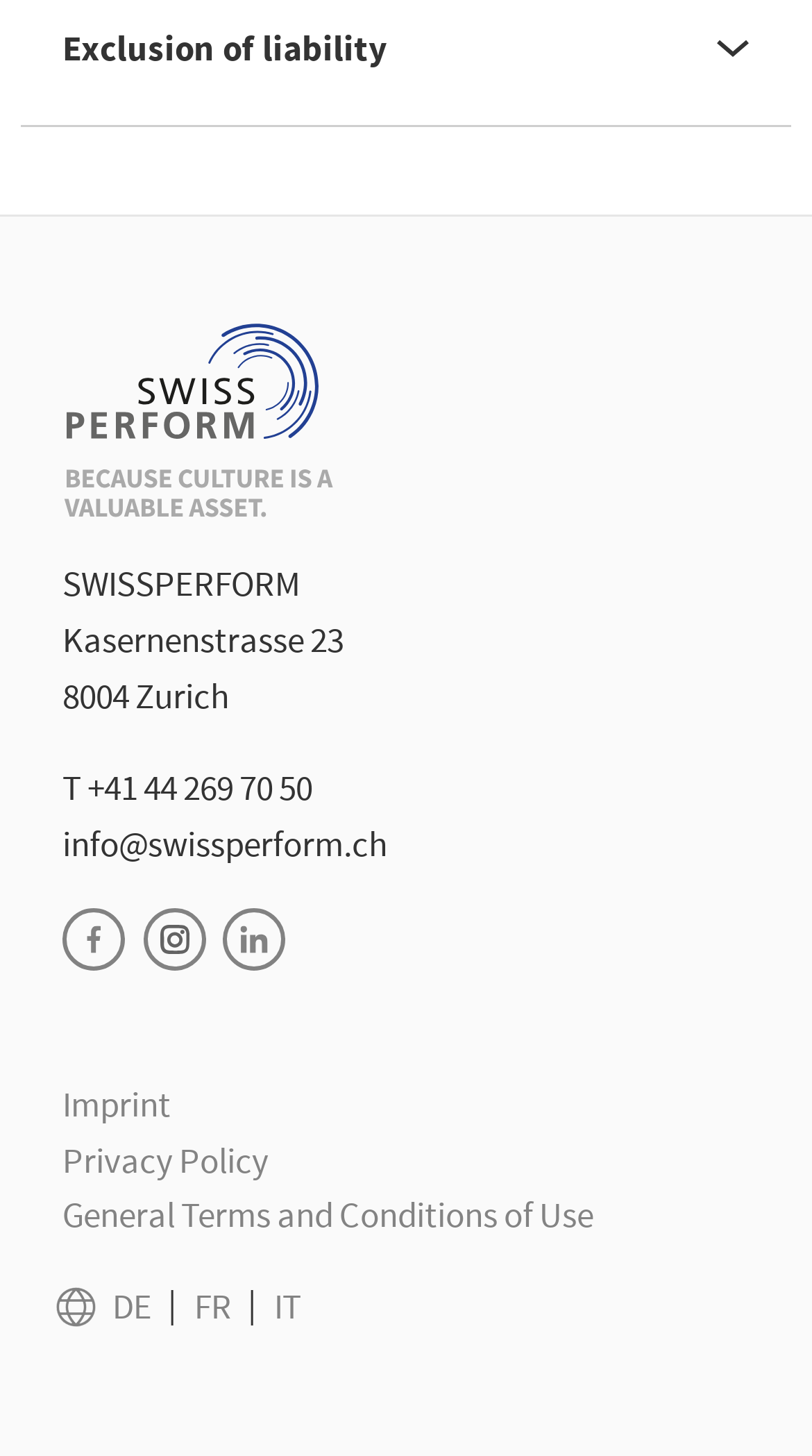Locate the bounding box coordinates of the clickable part needed for the task: "follow on LinkedIn".

[0.274, 0.623, 0.351, 0.666]